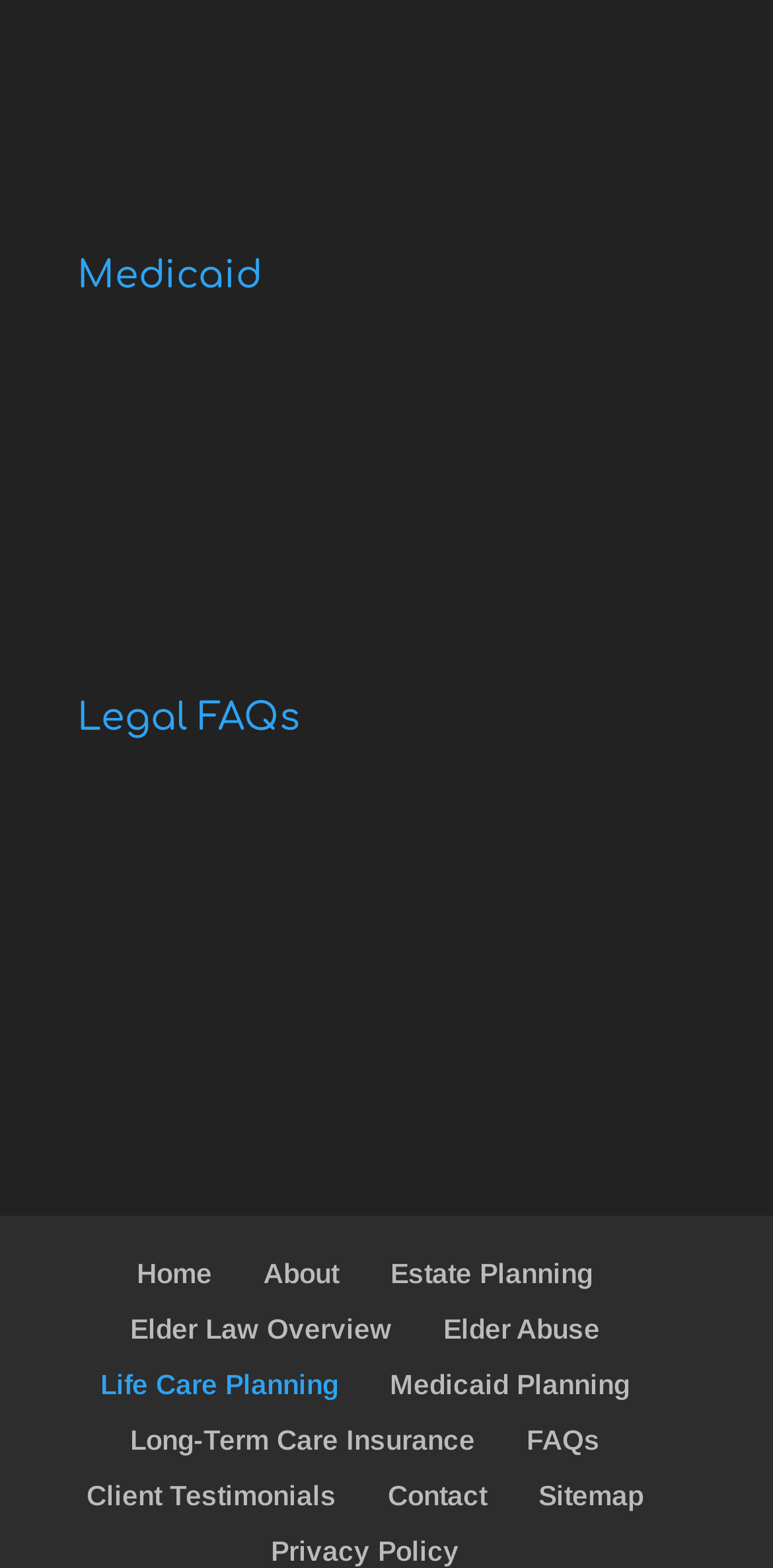Provide a single word or phrase answer to the question: 
What is the name of the location mentioned on this webpage?

Beachwood Ohio